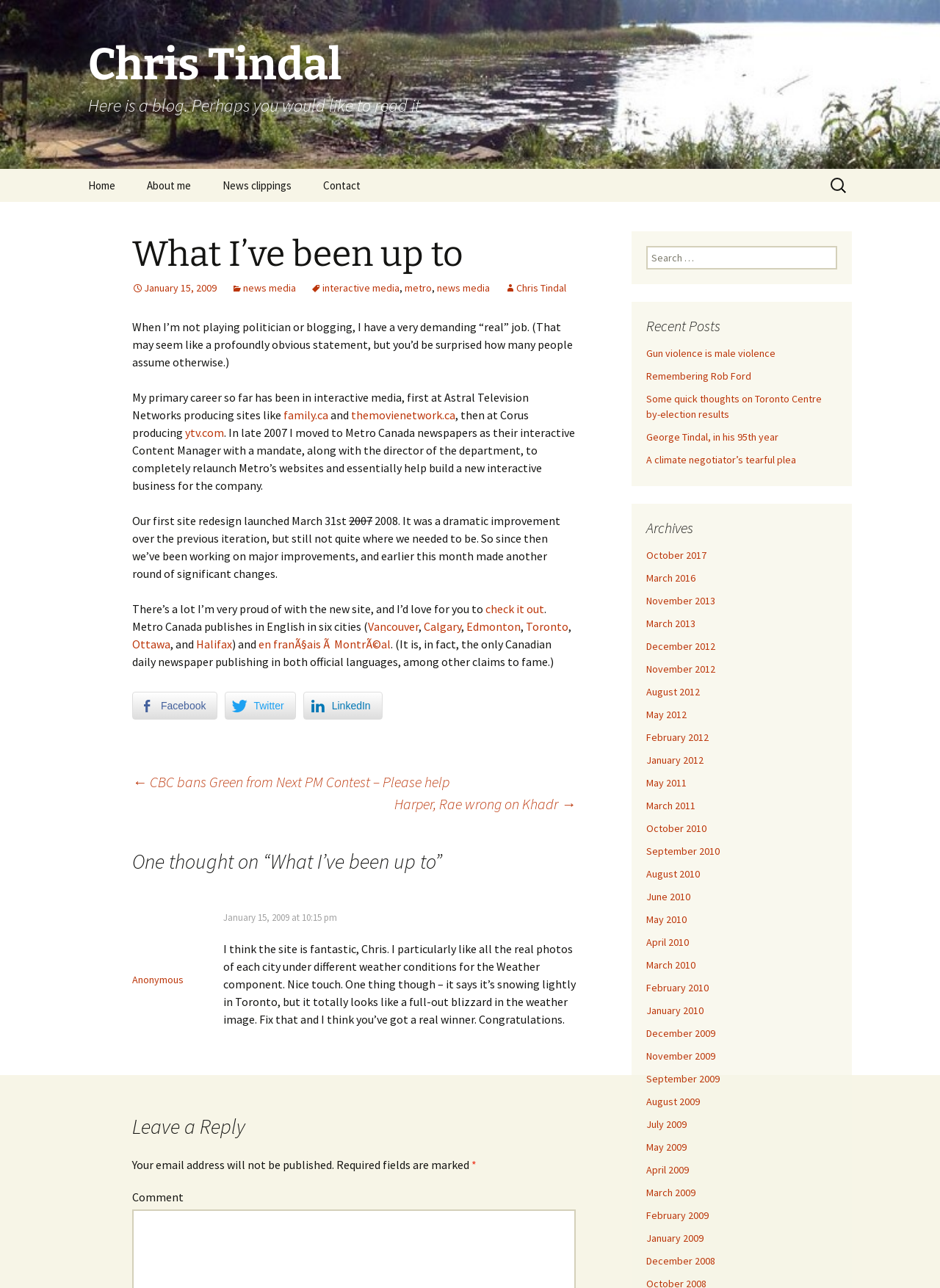Can you find the bounding box coordinates for the UI element given this description: "LinkedIn"? Provide the coordinates as four float numbers between 0 and 1: [left, top, right, bottom].

[0.322, 0.537, 0.407, 0.559]